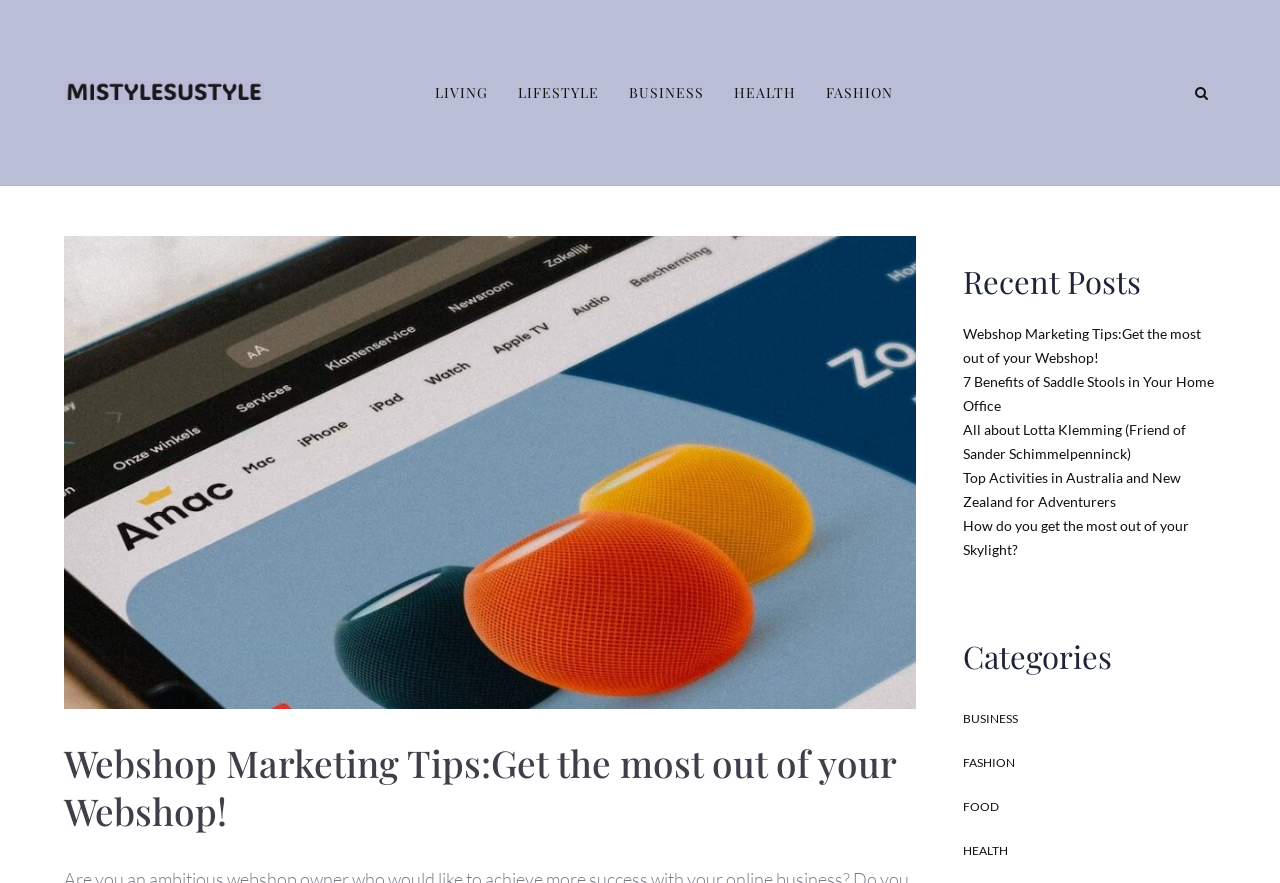What is the image on the webpage about?
Based on the image, provide your answer in one word or phrase.

A person using a tablet